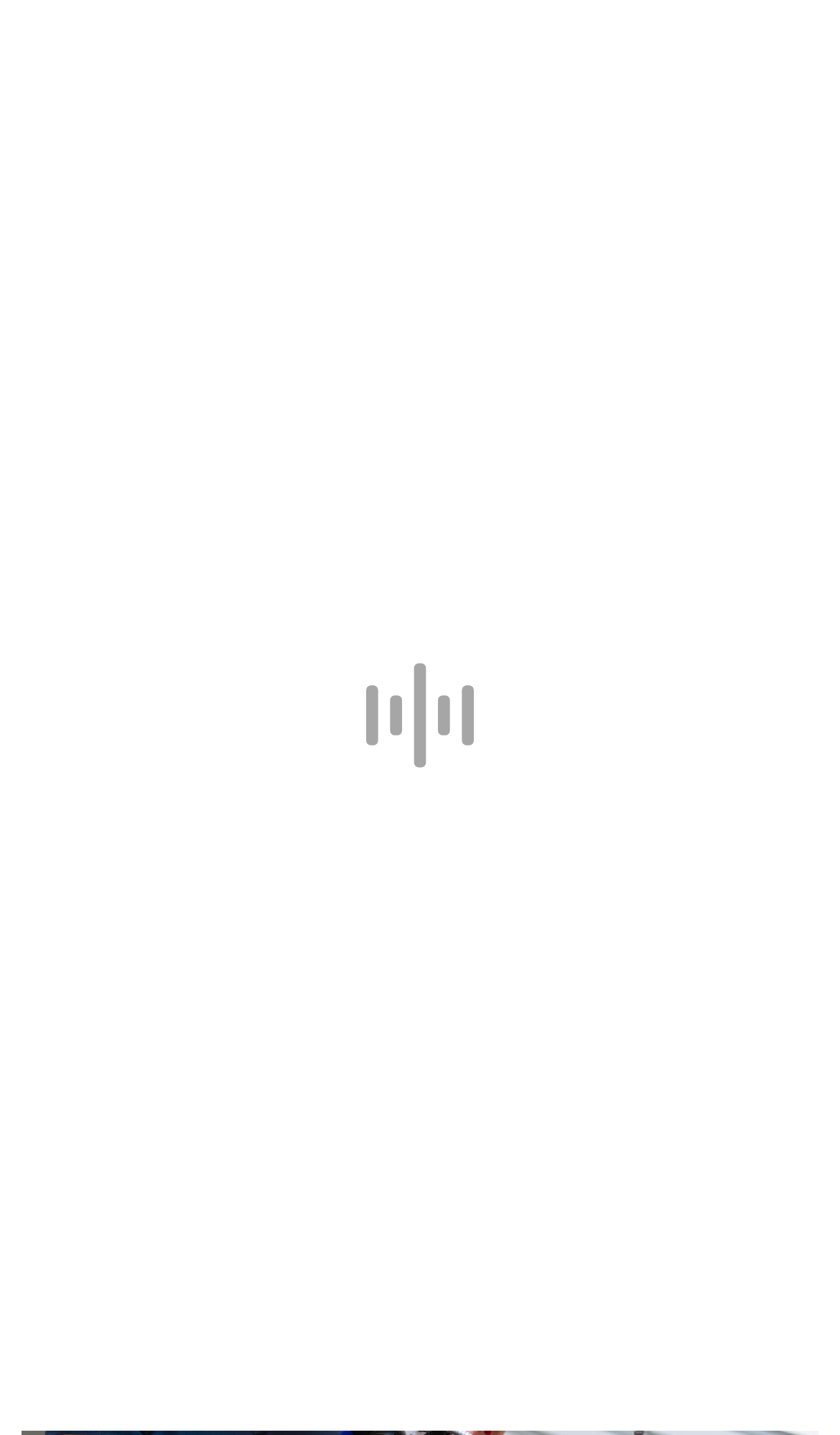Identify the webpage's primary heading and generate its text.

Embracing Modern Dentistry